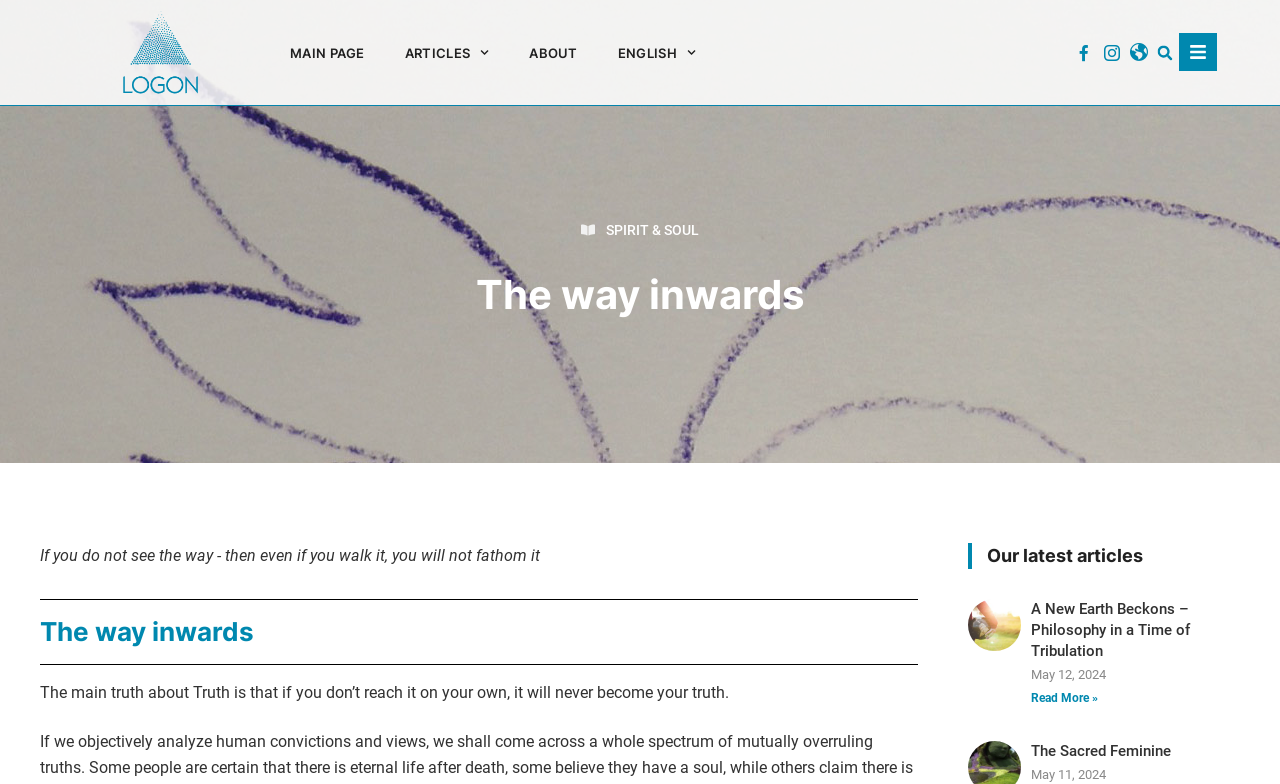Observe the image and answer the following question in detail: What is the title of the first article on the webpage?

I found the first article on the webpage by looking at the links under the heading 'Our latest articles'. The title of the first article is 'A New Earth Beckons – Philosophy in a Time of Tribulation'.